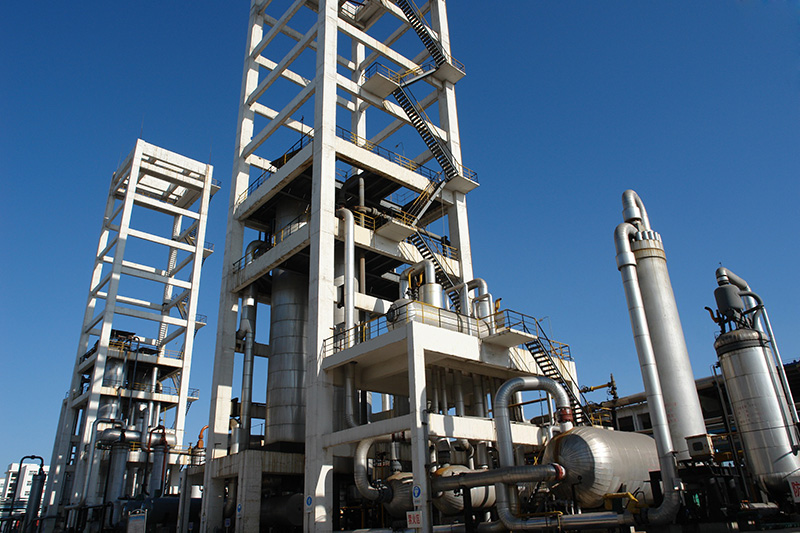Provide a comprehensive description of the image.

The image shows a large industrial facility, likely related to chemical or gas processing, prominently featuring towering structures and extensive piping. The foreground includes several large equipment pieces, with metallic silos and columns that indicate advanced engineering. Bright blue skies provide a stark contrast against the concrete and metallic elements, emphasizing the scale and modernity of the facility. This site may be associated with the Shanxi Tianze Coal Corporation, highlighting its role in syngas purification and ammonia production, reflecting the company’s commitment to technology and innovation in the industrial sector.